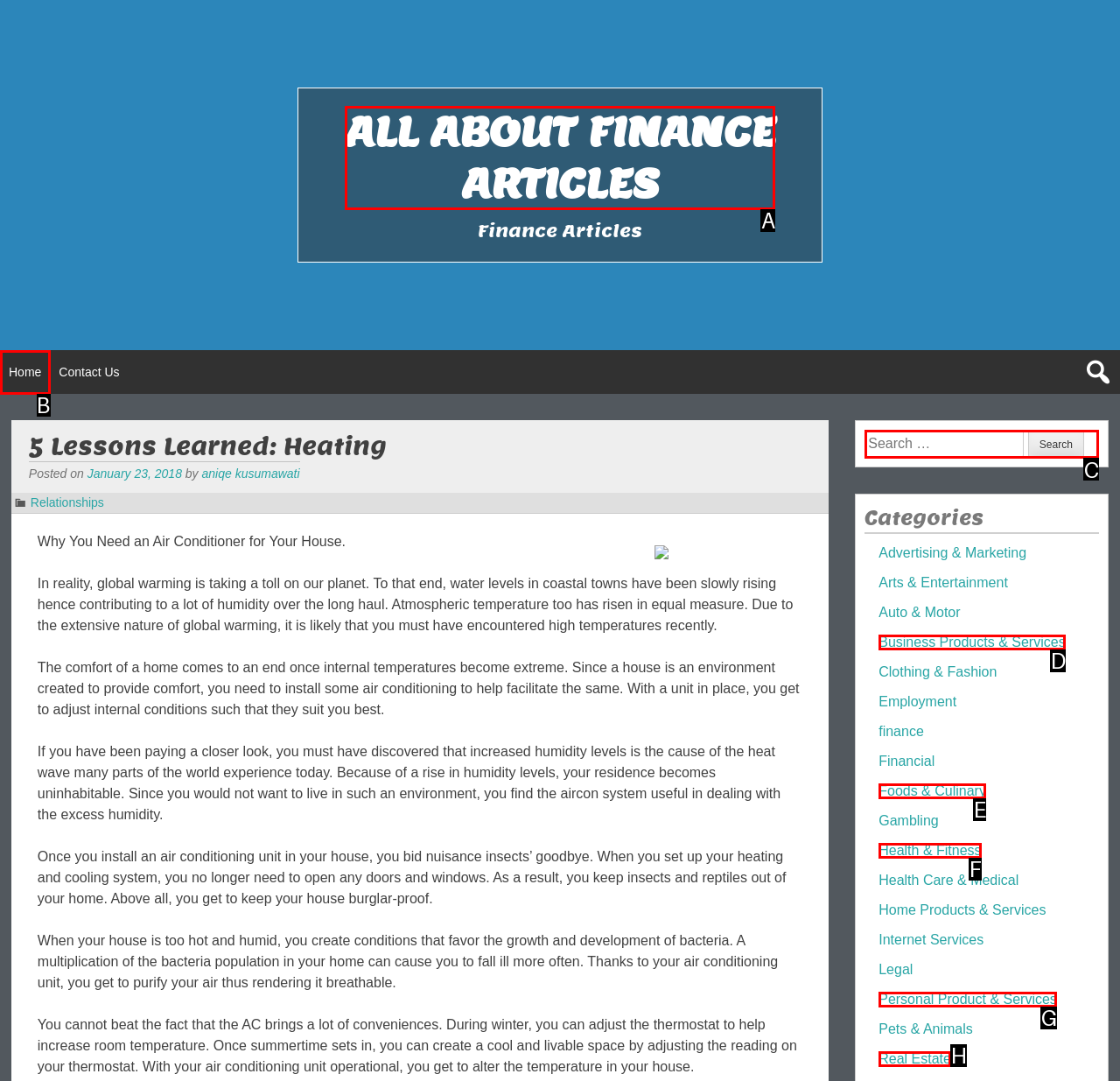Select the letter of the UI element that matches this task: Search for a topic
Provide the answer as the letter of the correct choice.

C